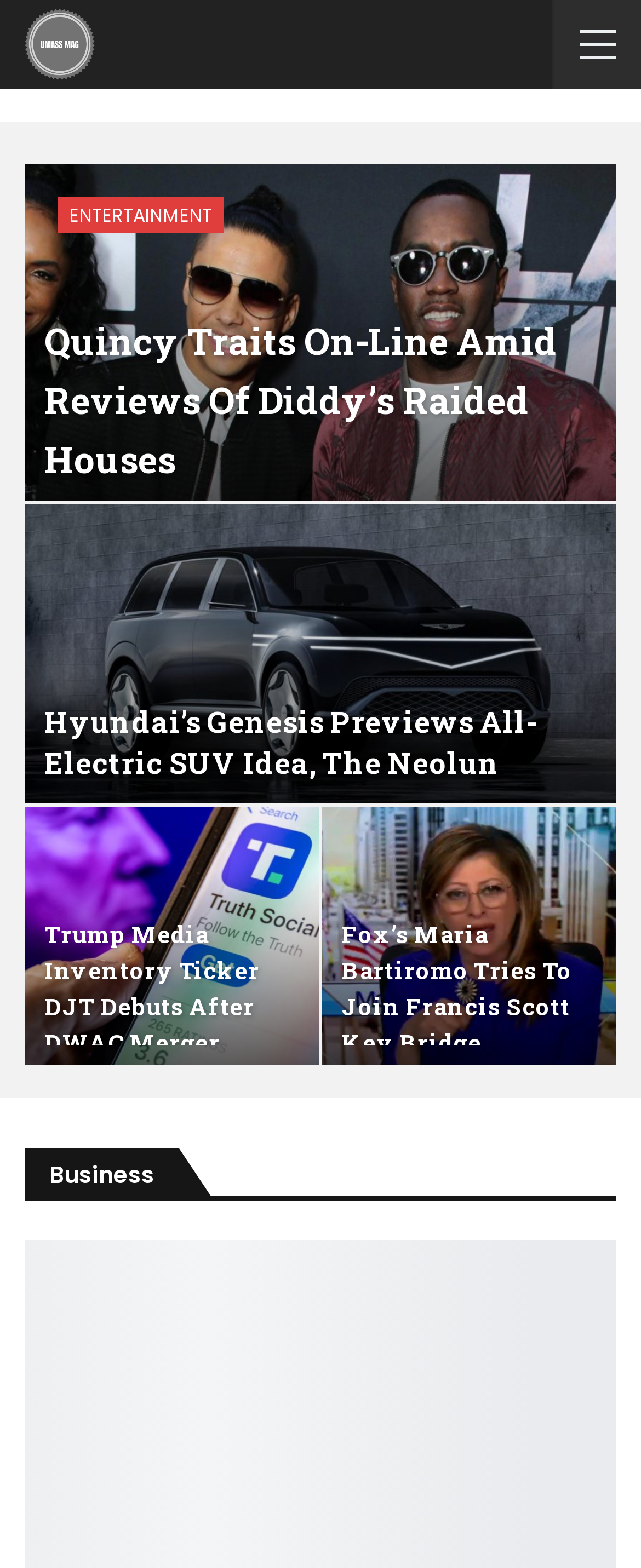Locate the bounding box coordinates of the clickable area needed to fulfill the instruction: "View Hyundai’s Genesis previews all-electric SUV idea".

[0.033, 0.321, 0.967, 0.513]